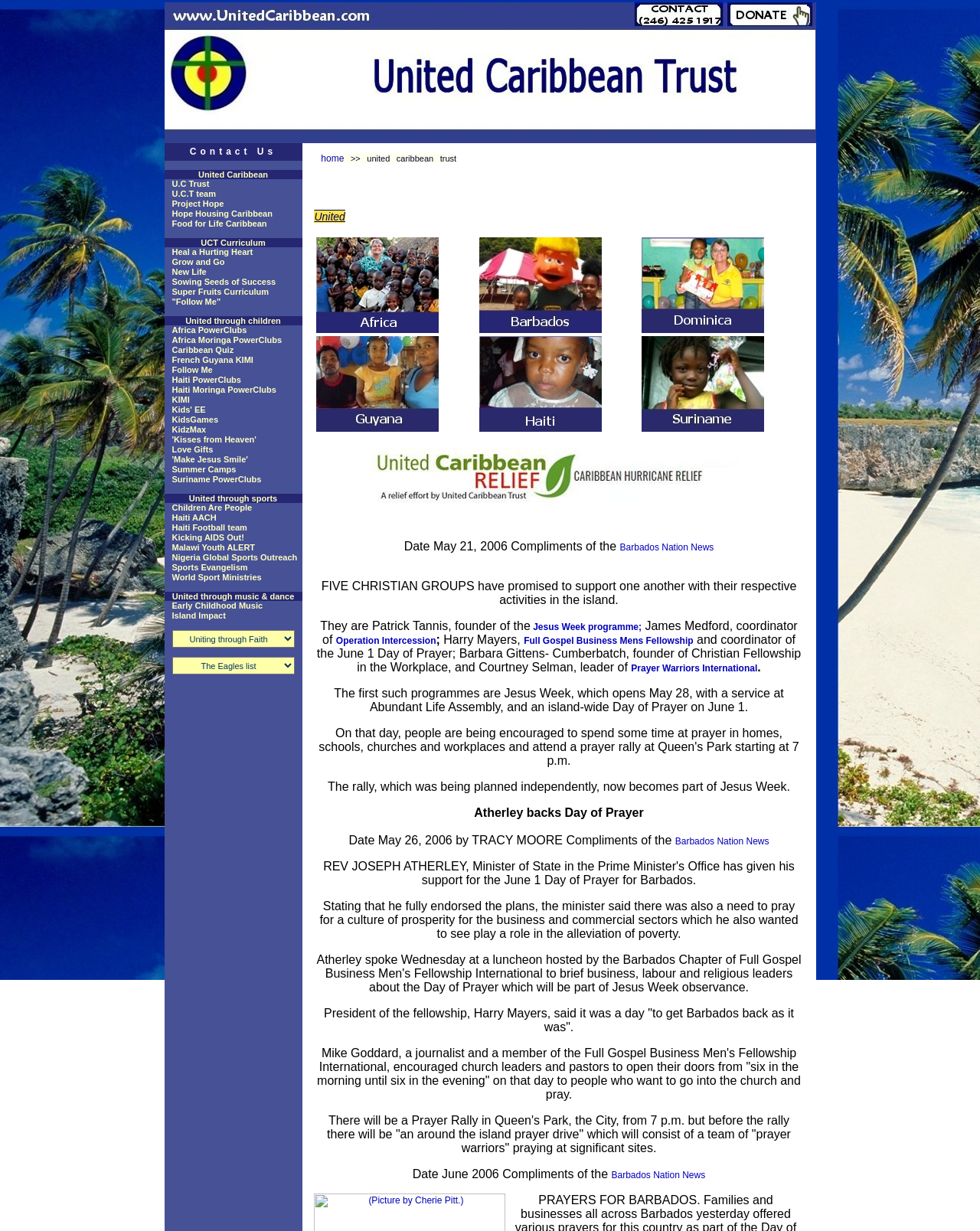Find the bounding box coordinates of the element I should click to carry out the following instruction: "Explore Africa Appeal - Malawi, Mozambique, Tanzania, Sudan, Zambia, Zimbabwe".

[0.322, 0.192, 0.487, 0.271]